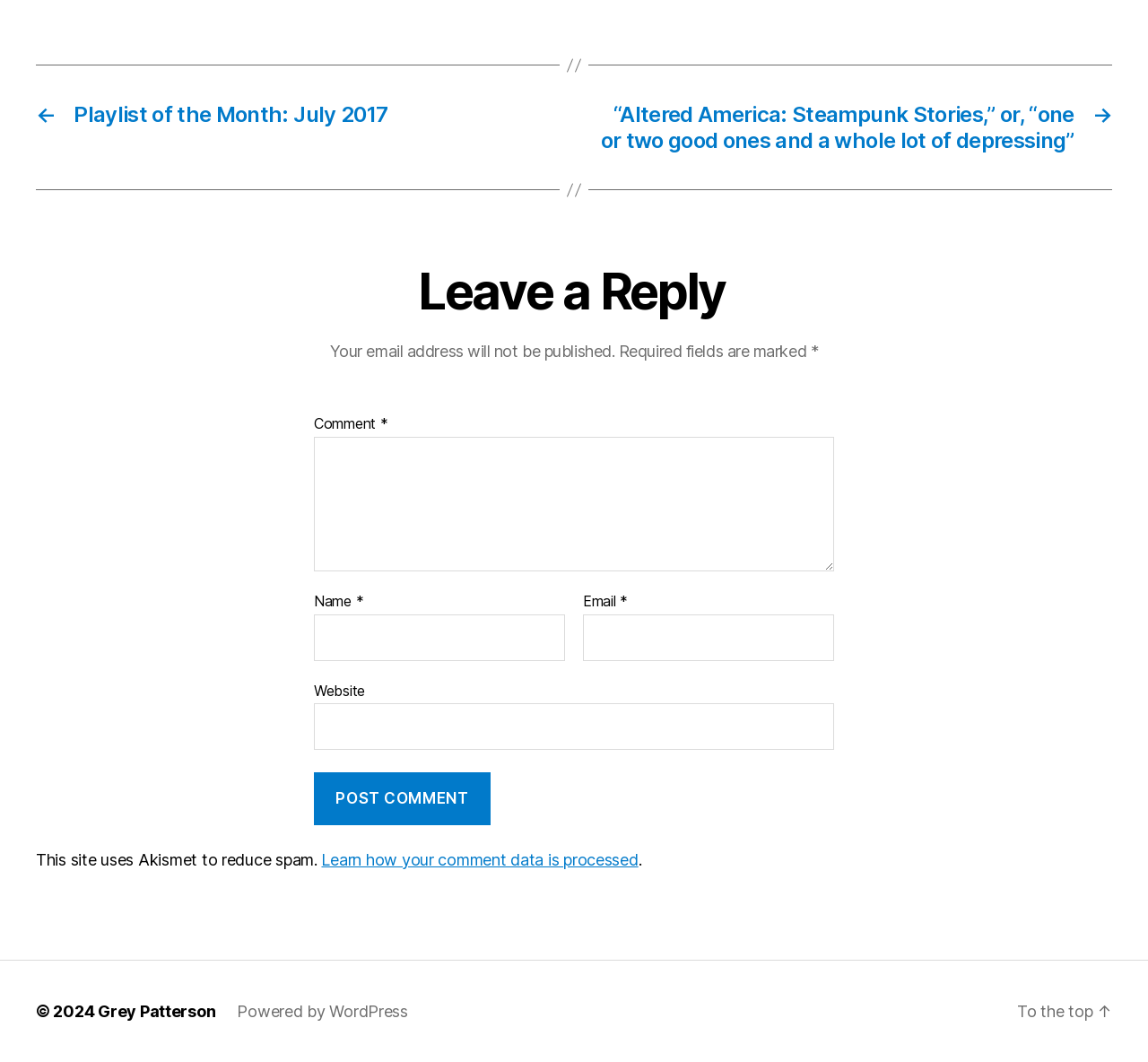What is the purpose of the 'To the top' link?
Please elaborate on the answer to the question with detailed information.

The 'To the top' link is located at the bottom of the webpage, and its purpose is to allow users to quickly scroll back to the top of the page, especially after reading a long article or comment section.